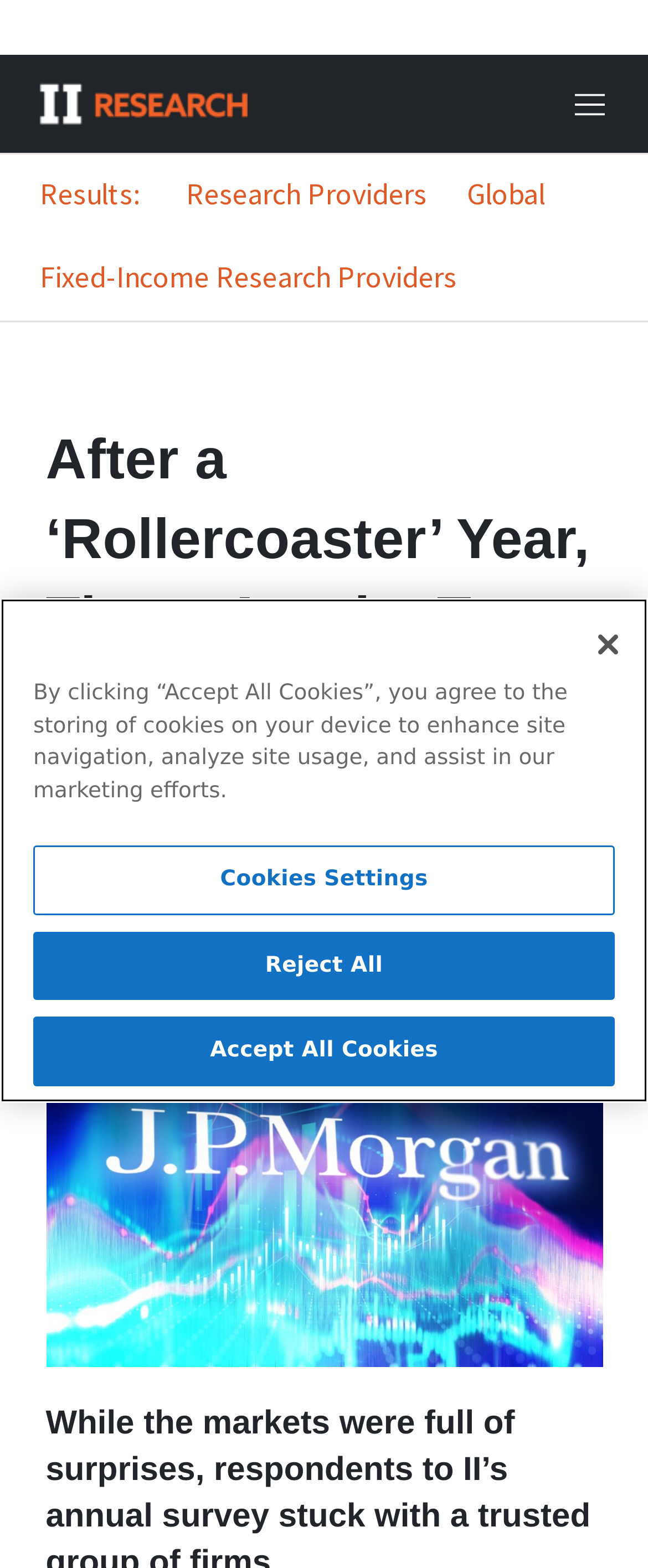Please find the bounding box for the UI component described as follows: "Results".

[0.062, 0.111, 0.226, 0.136]